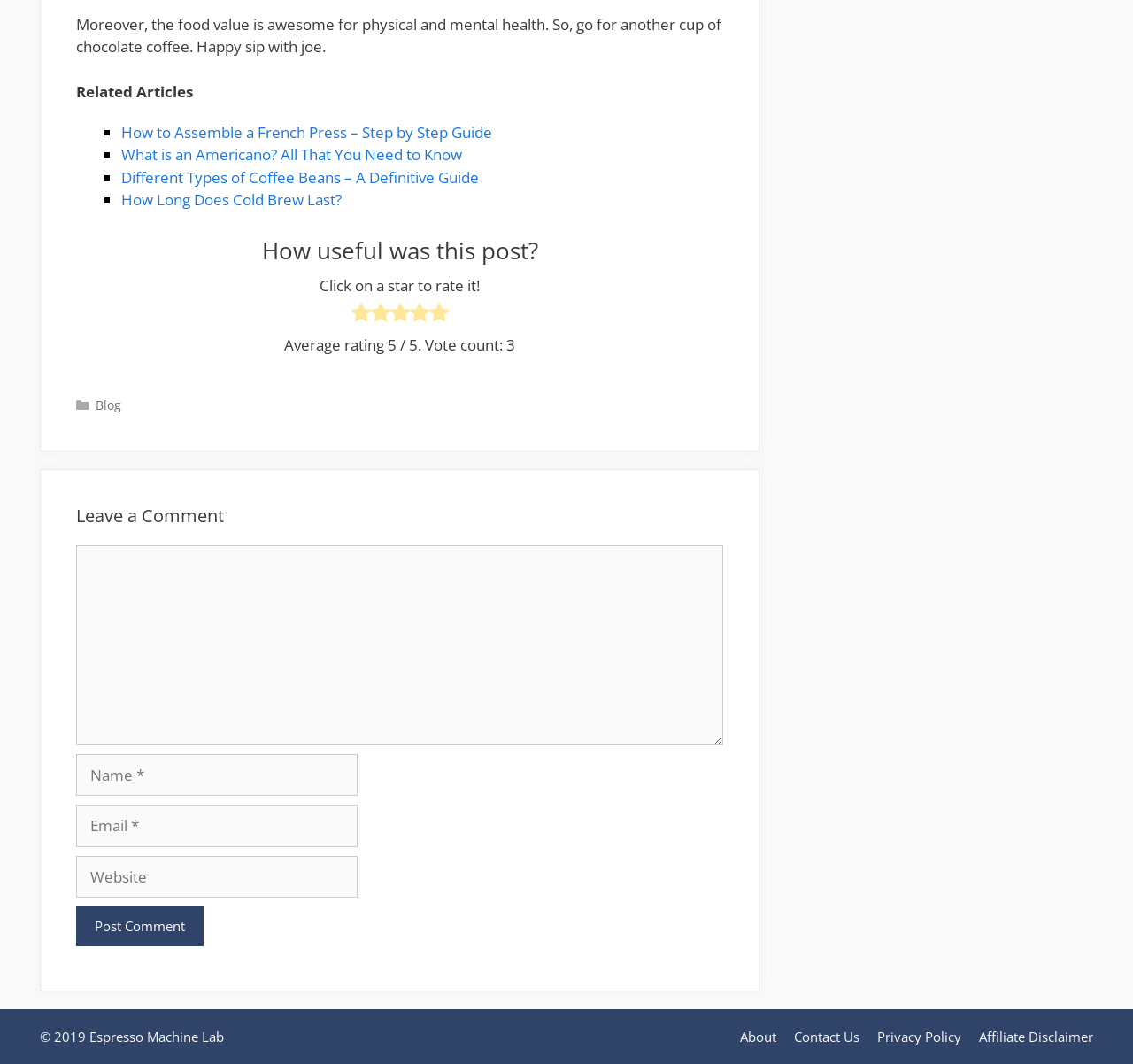Pinpoint the bounding box coordinates of the element to be clicked to execute the instruction: "Click on the 'How to Assemble a French Press – Step by Step Guide' link".

[0.107, 0.115, 0.434, 0.134]